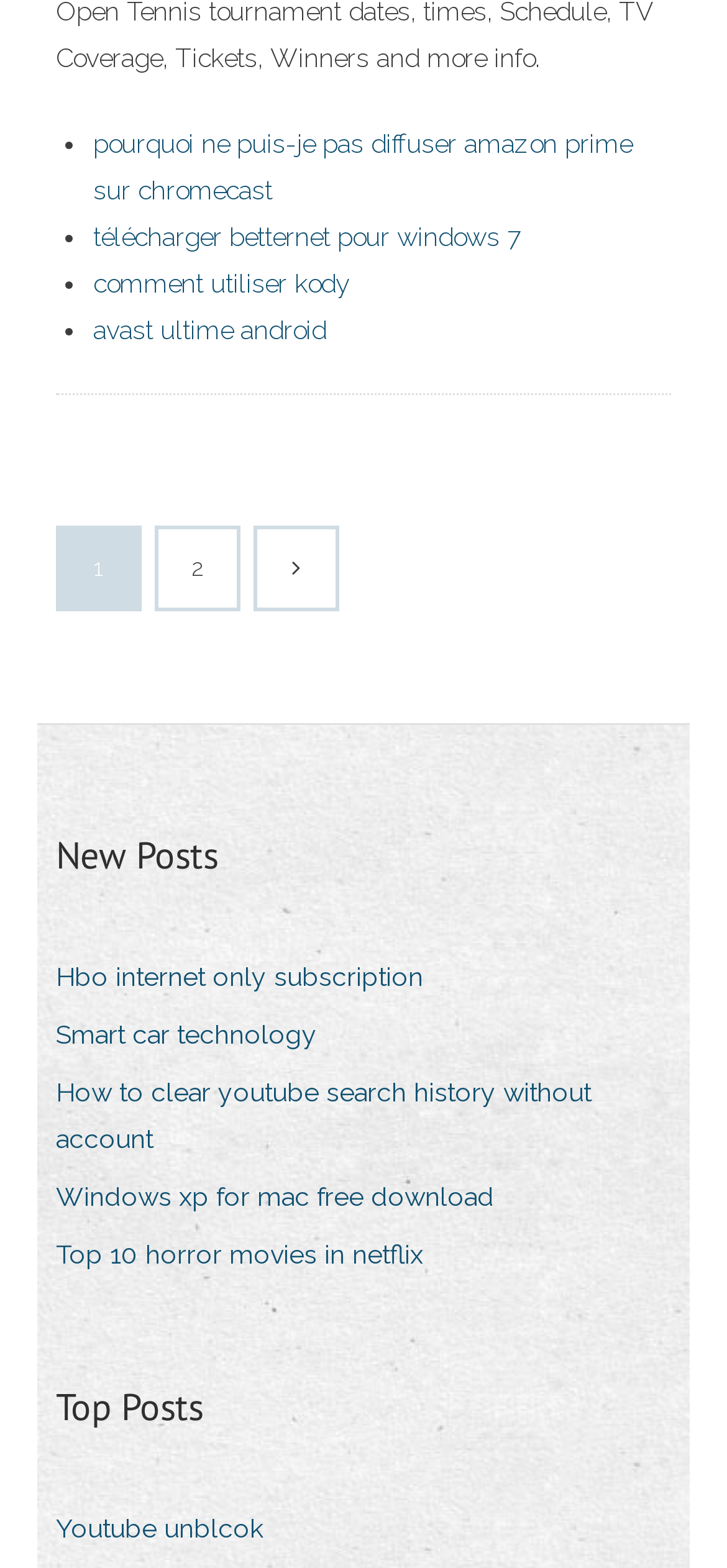Locate the coordinates of the bounding box for the clickable region that fulfills this instruction: "Go to page 2".

[0.218, 0.337, 0.326, 0.387]